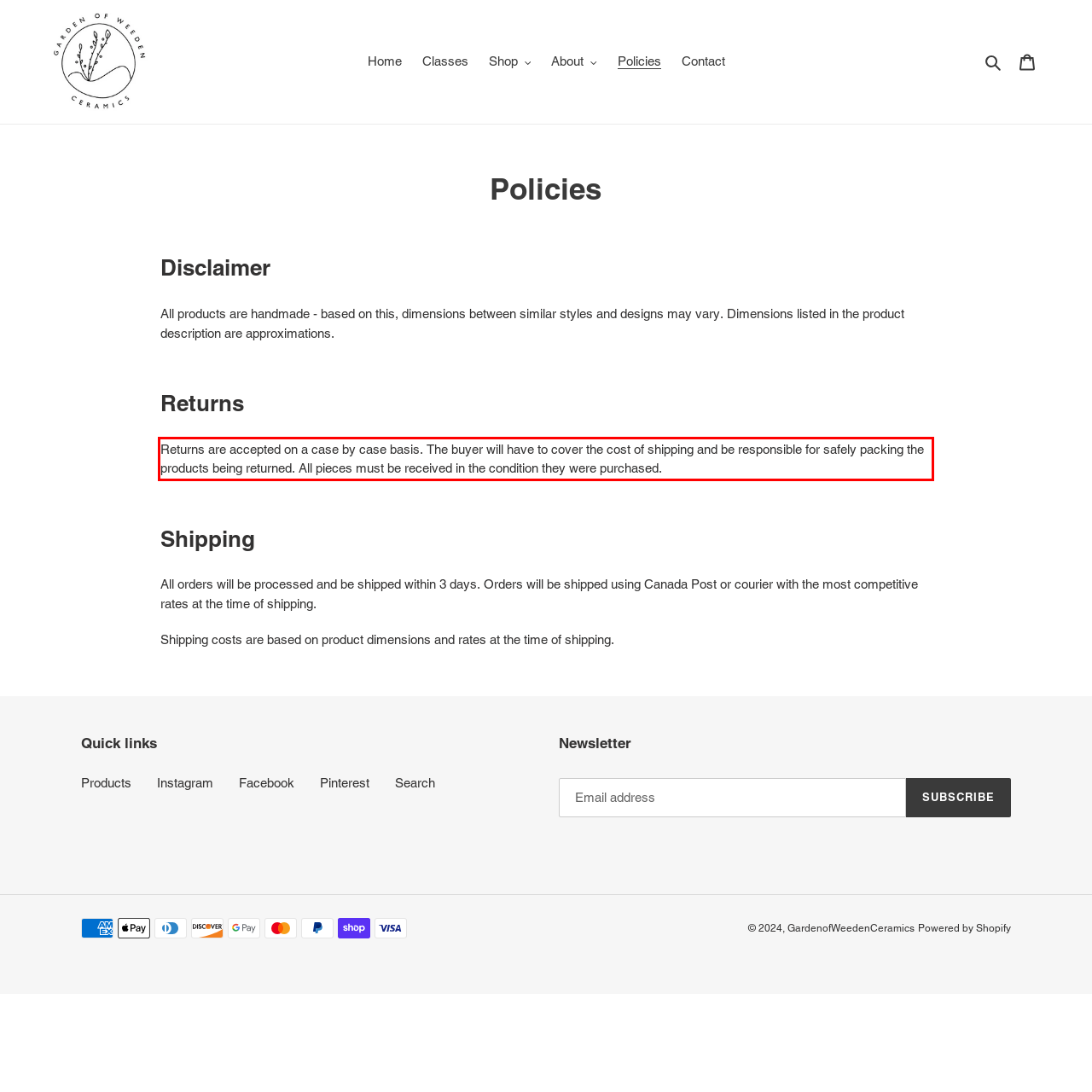Given a webpage screenshot, identify the text inside the red bounding box using OCR and extract it.

Returns are accepted on a case by case basis. The buyer will have to cover the cost of shipping and be responsible for safely packing the products being returned. All pieces must be received in the condition they were purchased.